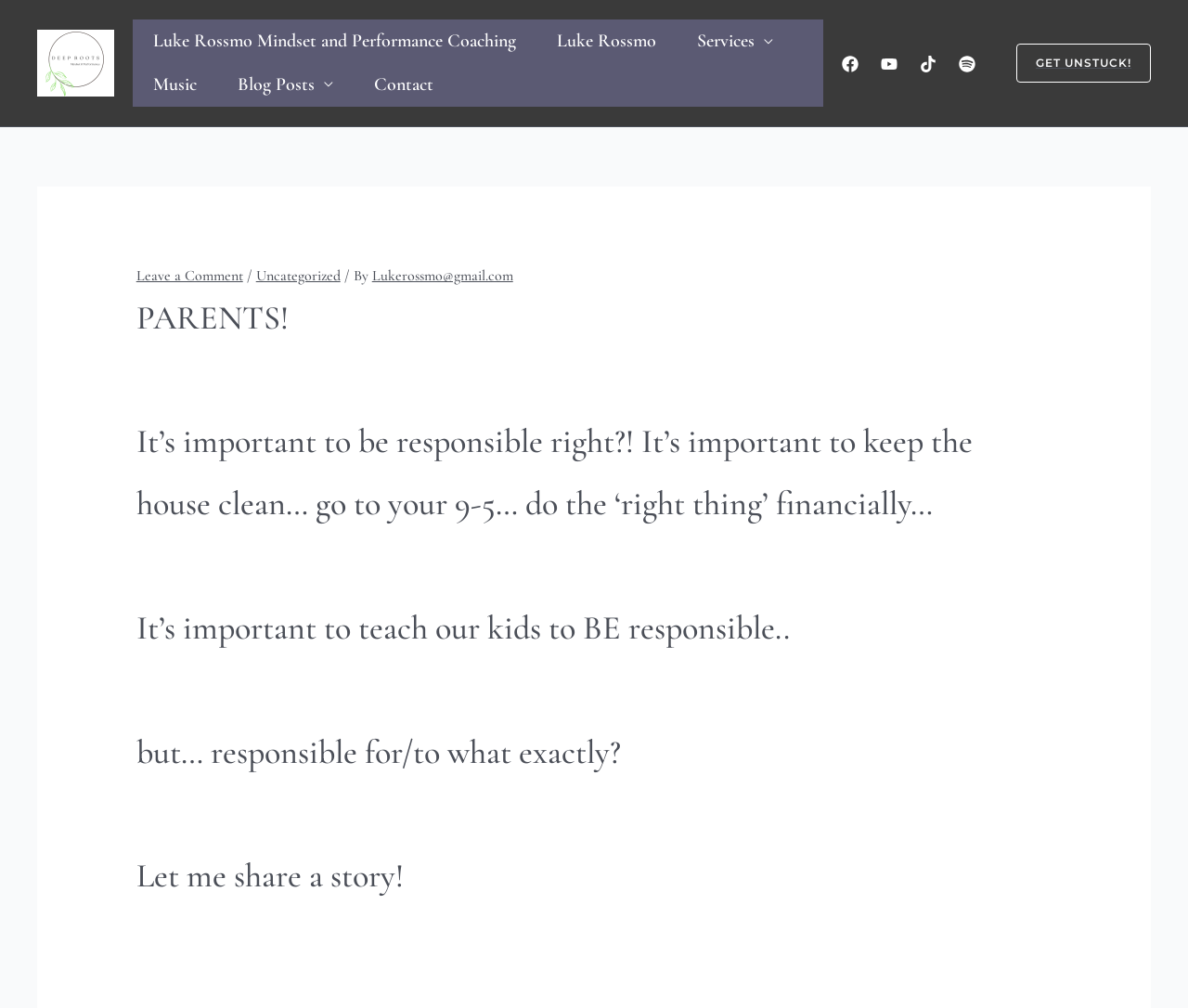Please determine the bounding box coordinates for the element that should be clicked to follow these instructions: "Get Unstuck!".

[0.837, 0.043, 0.969, 0.082]